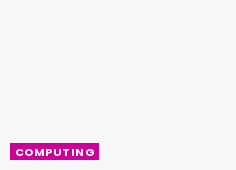Use the details in the image to answer the question thoroughly: 
What is the likely topic of the website section?

The likely topic of the website section is computing because the caption suggests that the section is dedicated to 'computing topics', which may include reviews, news, or information about computers and related hardware.